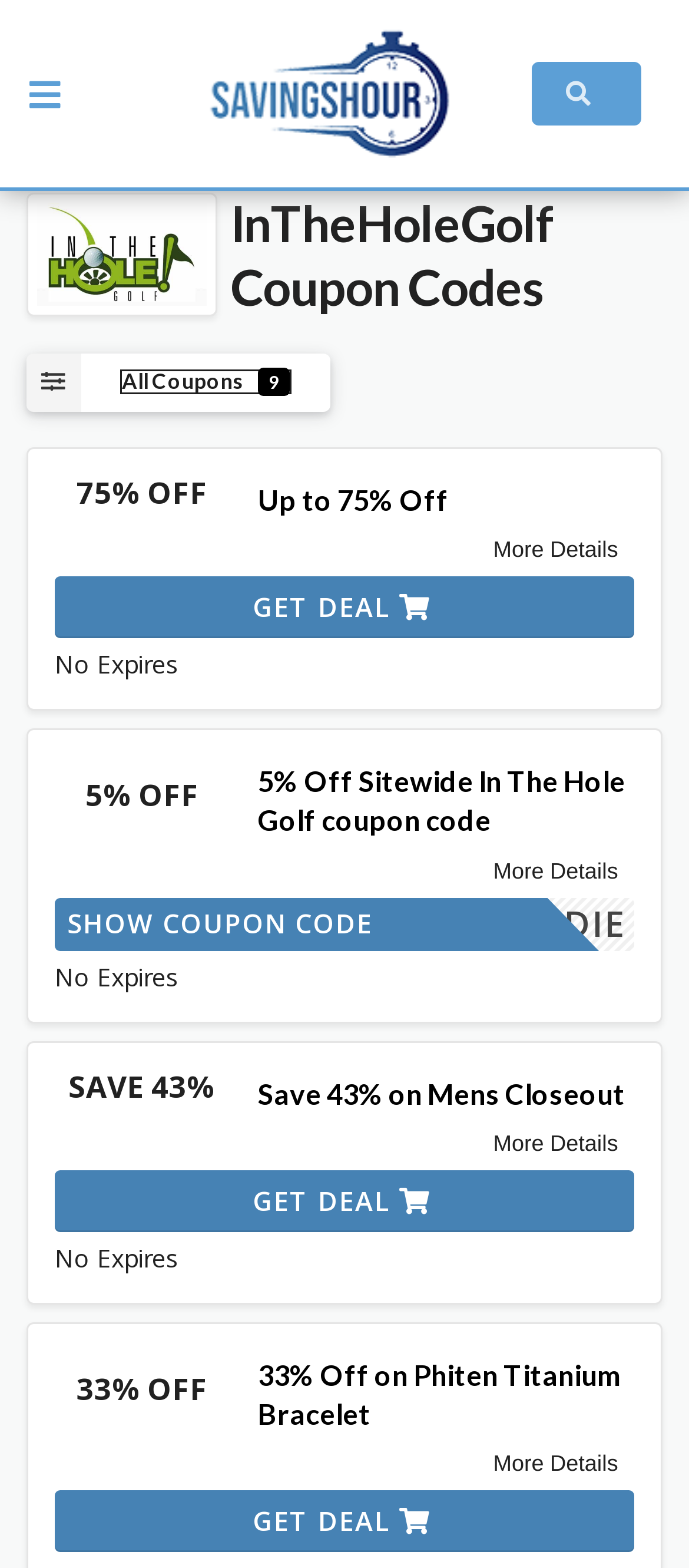Point out the bounding box coordinates of the section to click in order to follow this instruction: "Get the '5% Off Sitewide In The Hole Golf coupon code' deal".

[0.374, 0.488, 0.908, 0.533]